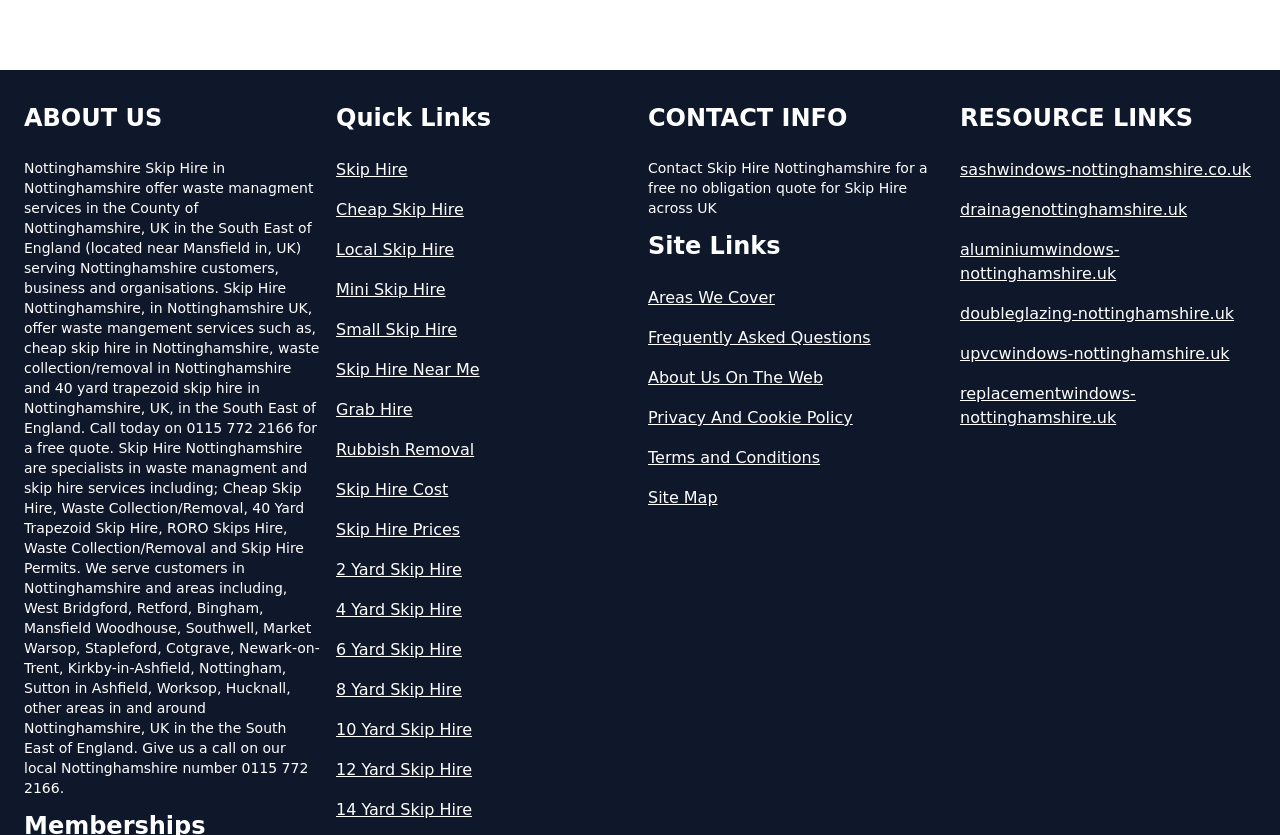Identify the bounding box coordinates for the region to click in order to carry out this instruction: "Learn more about 'Cheap Skip Hire'". Provide the coordinates using four float numbers between 0 and 1, formatted as [left, top, right, bottom].

[0.262, 0.237, 0.494, 0.266]